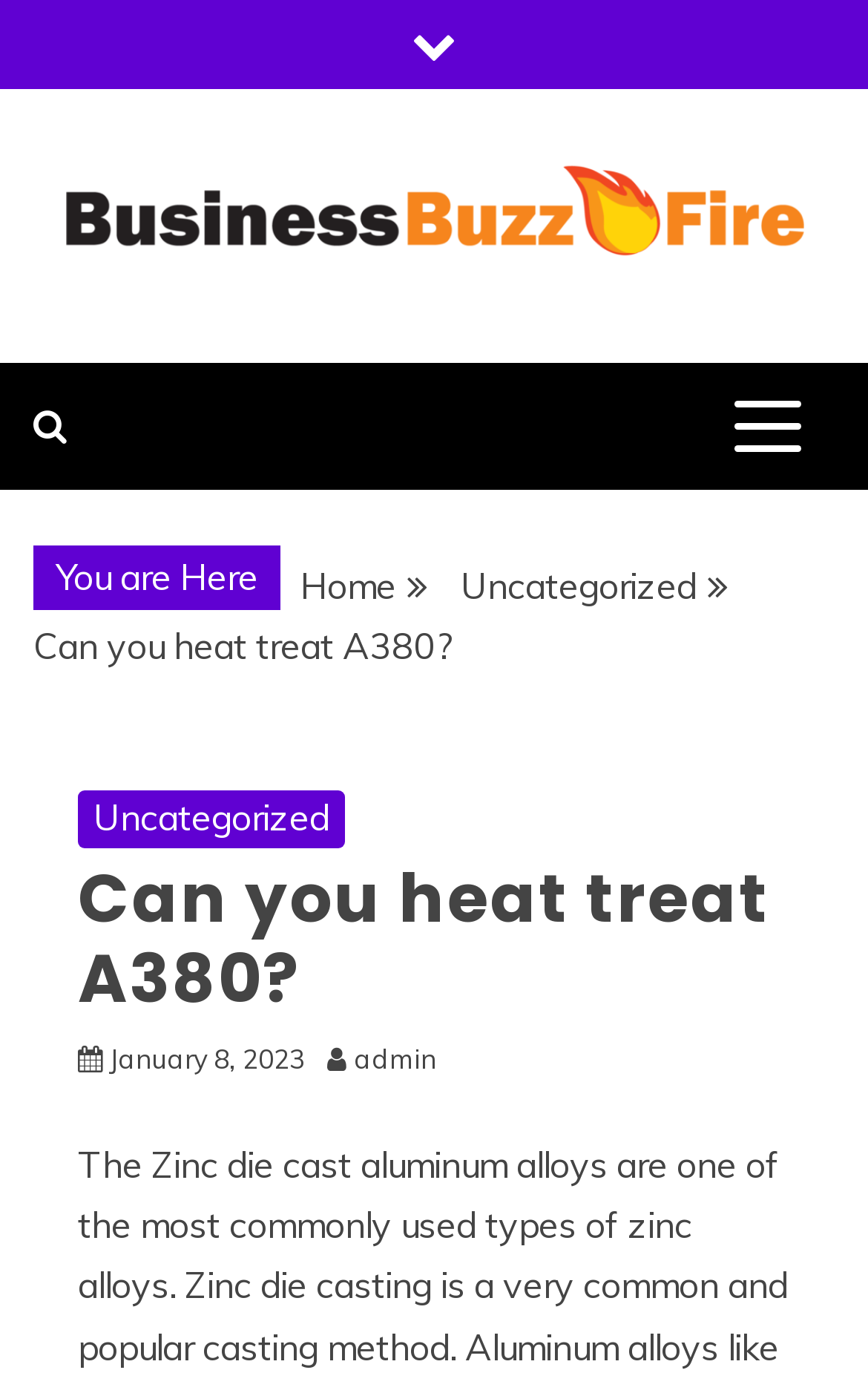Reply to the question with a single word or phrase:
Is the primary menu expanded?

No